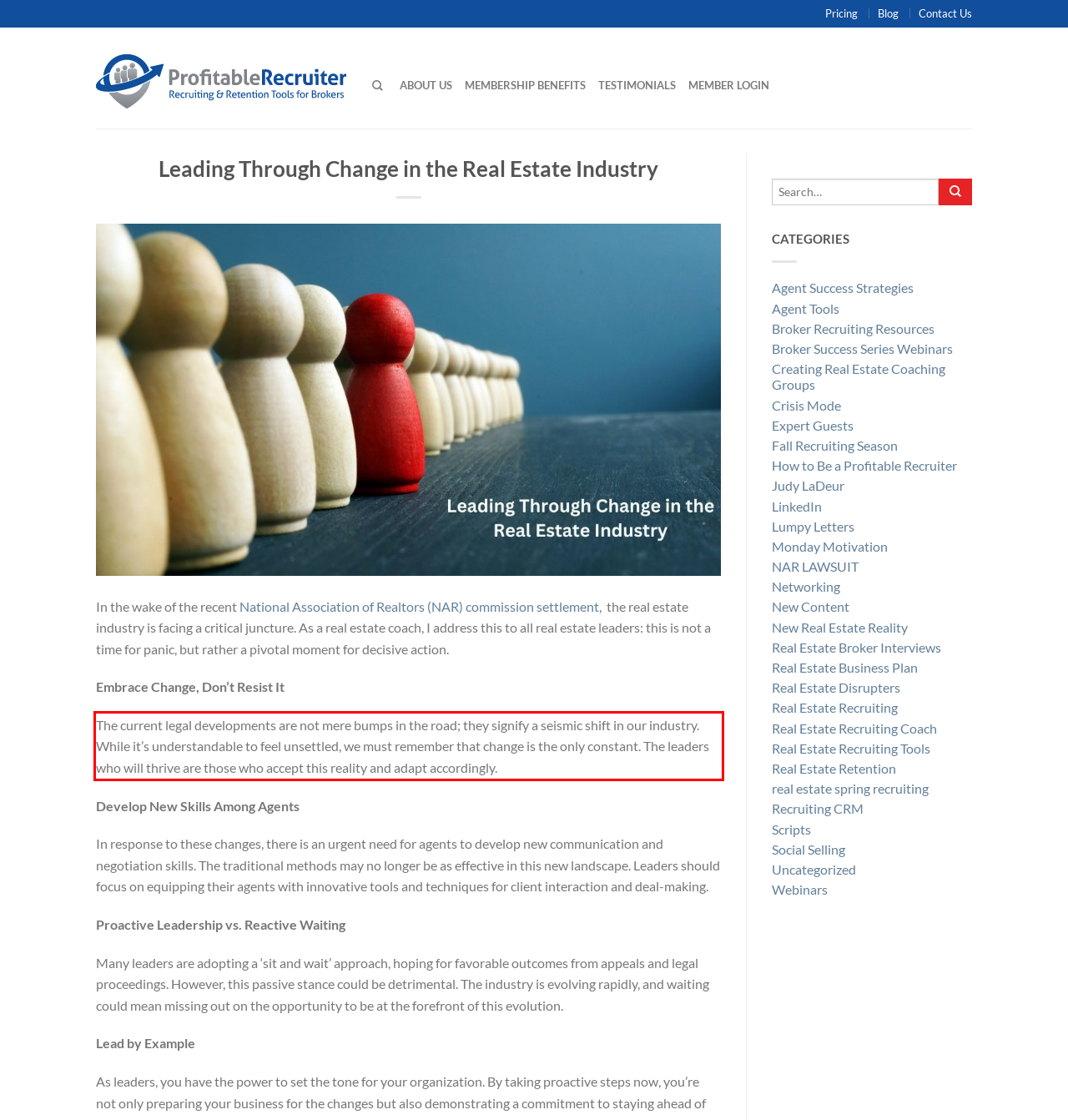Please analyze the provided webpage screenshot and perform OCR to extract the text content from the red rectangle bounding box.

The current legal developments are not mere bumps in the road; they signify a seismic shift in our industry. While it’s understandable to feel unsettled, we must remember that change is the only constant. The leaders who will thrive are those who accept this reality and adapt accordingly.